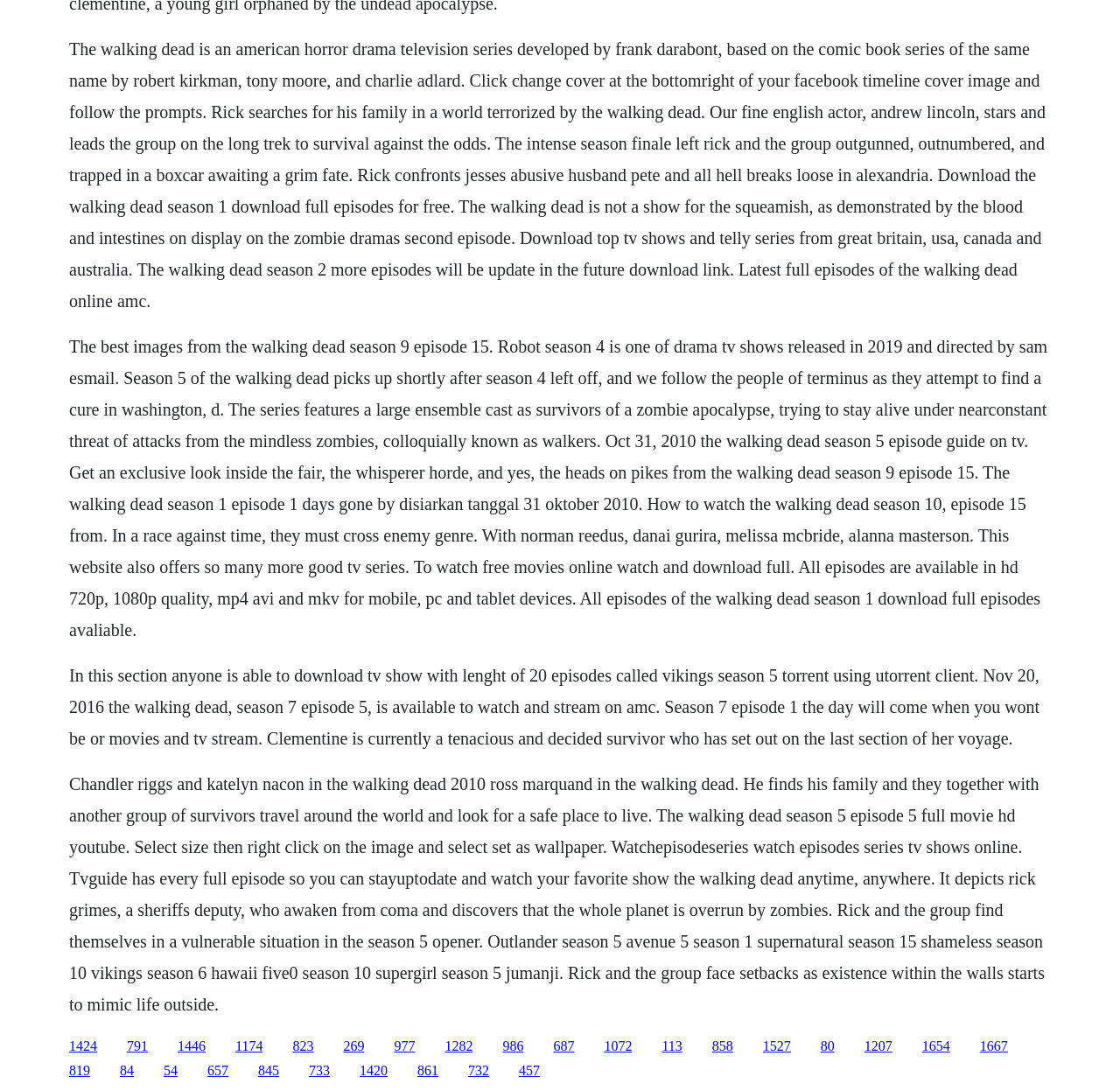What is the platform where The Walking Dead Season 7 Episode 5 is available to watch?
Look at the image and answer with only one word or phrase.

AMC